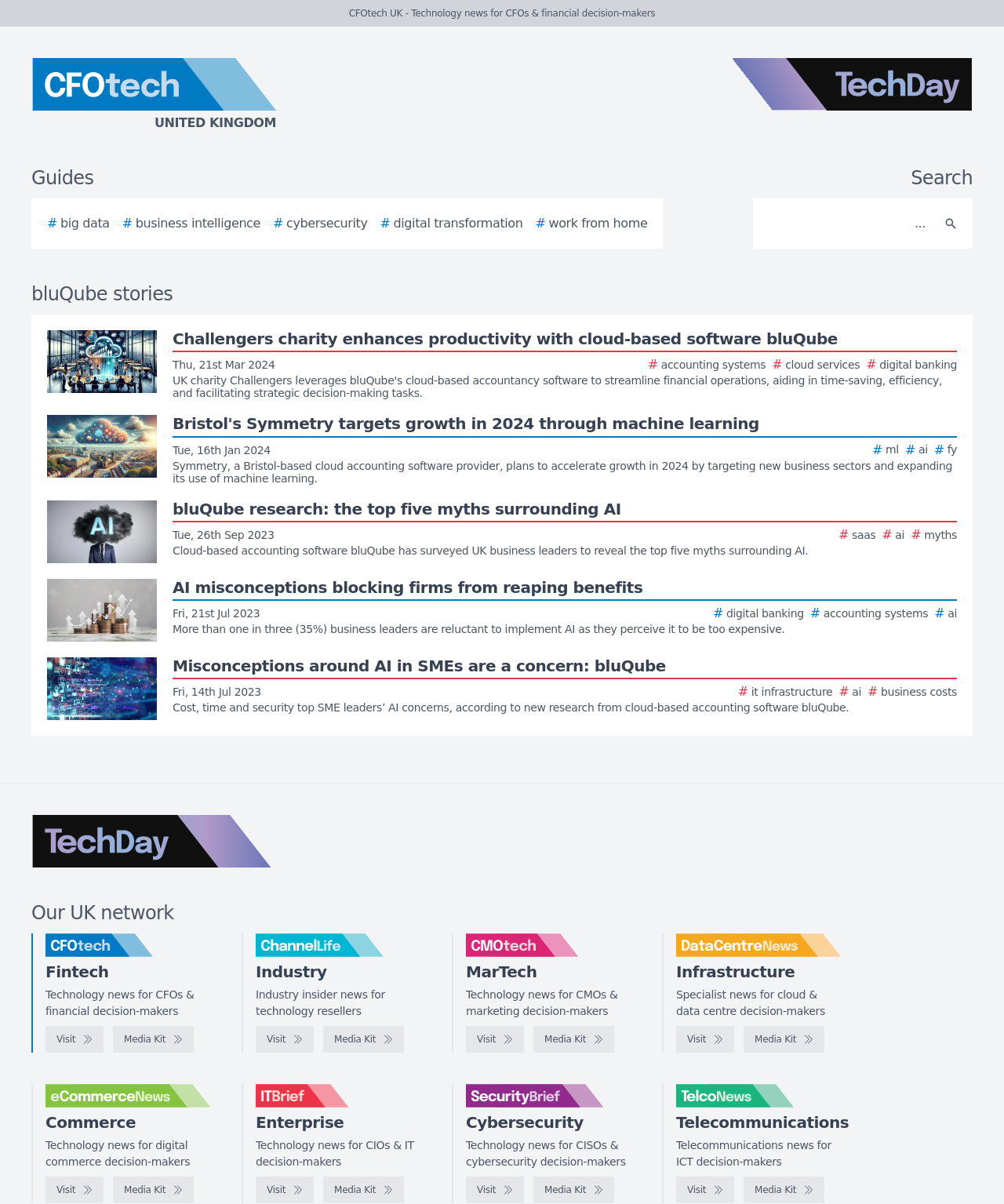How many logos are displayed at the bottom of the webpage?
Provide a fully detailed and comprehensive answer to the question.

There are six logos displayed at the bottom of the webpage, each representing a different website or publication, including CFOtech, TechDay, ChannelLife, CMOtech, DataCentreNews, and eCommerceNews.